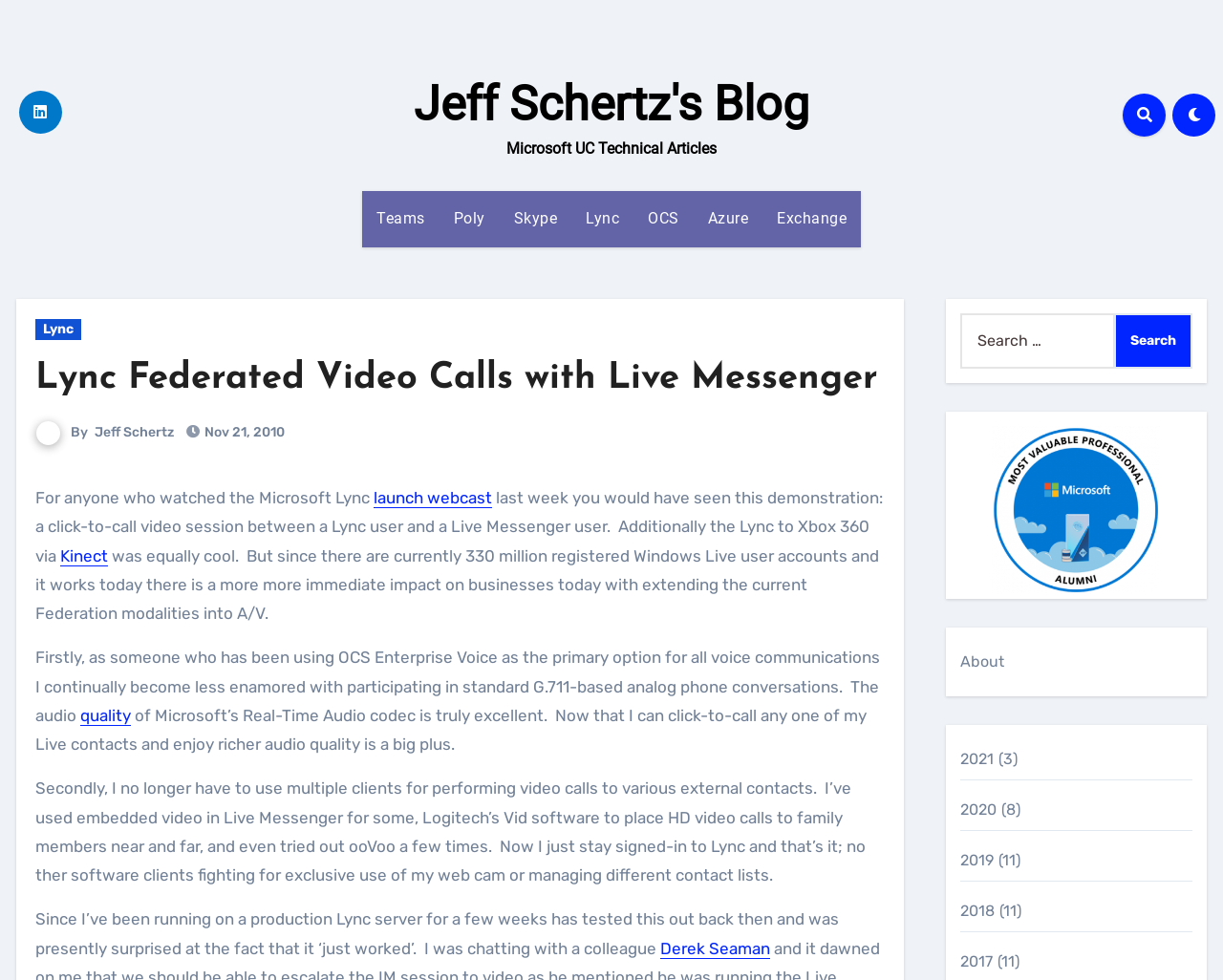From the image, can you give a detailed response to the question below:
What is the name of the colleague mentioned in the blog post?

The name of the colleague mentioned in the blog post is Derek Seaman, which can be determined by looking at the link 'Derek Seaman' in the text.